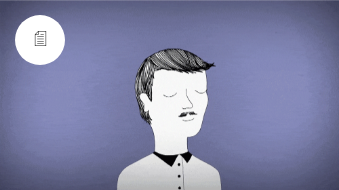What is the color of the background?
Identify the answer in the screenshot and reply with a single word or phrase.

Purple